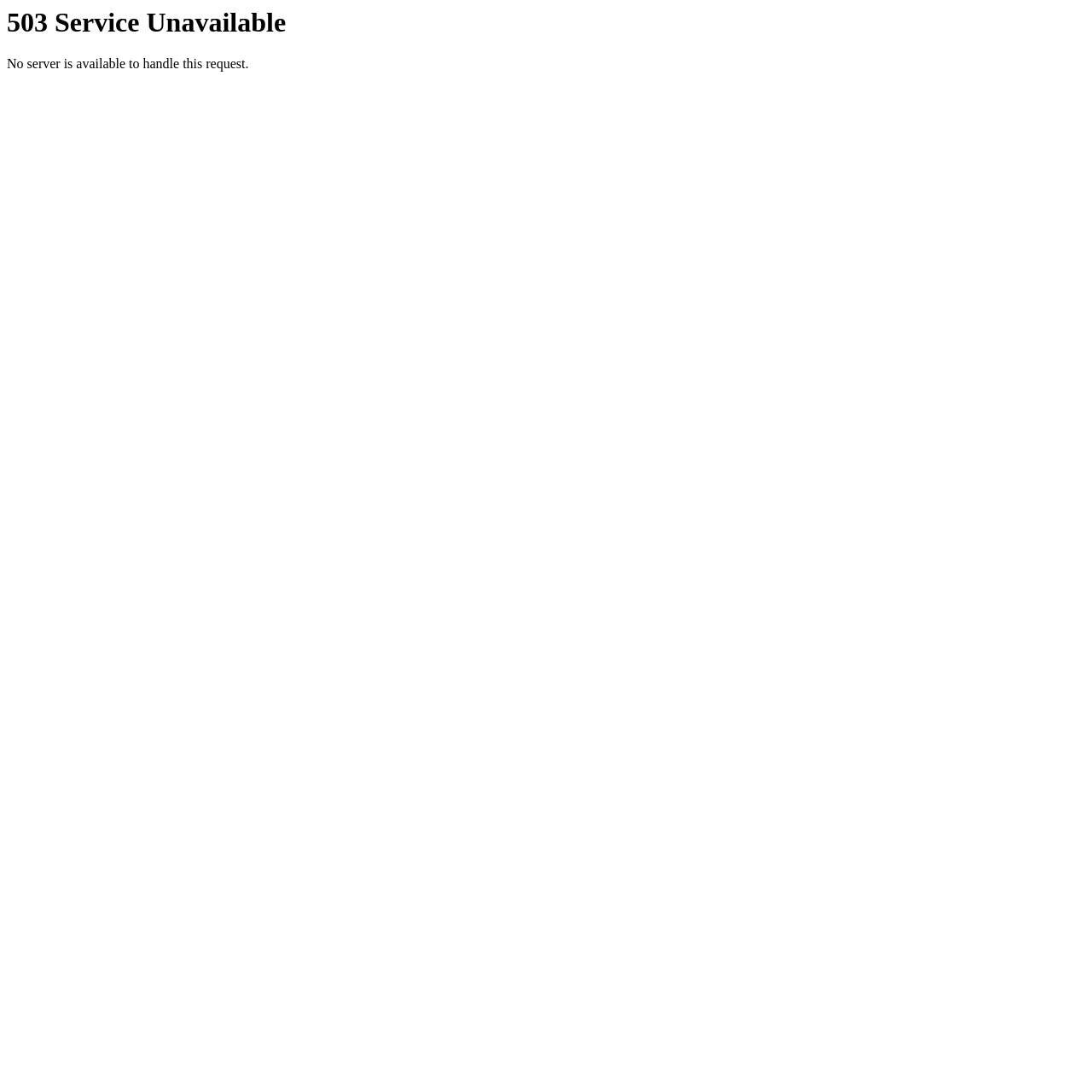Provide the text content of the webpage's main heading.

503 Service Unavailable